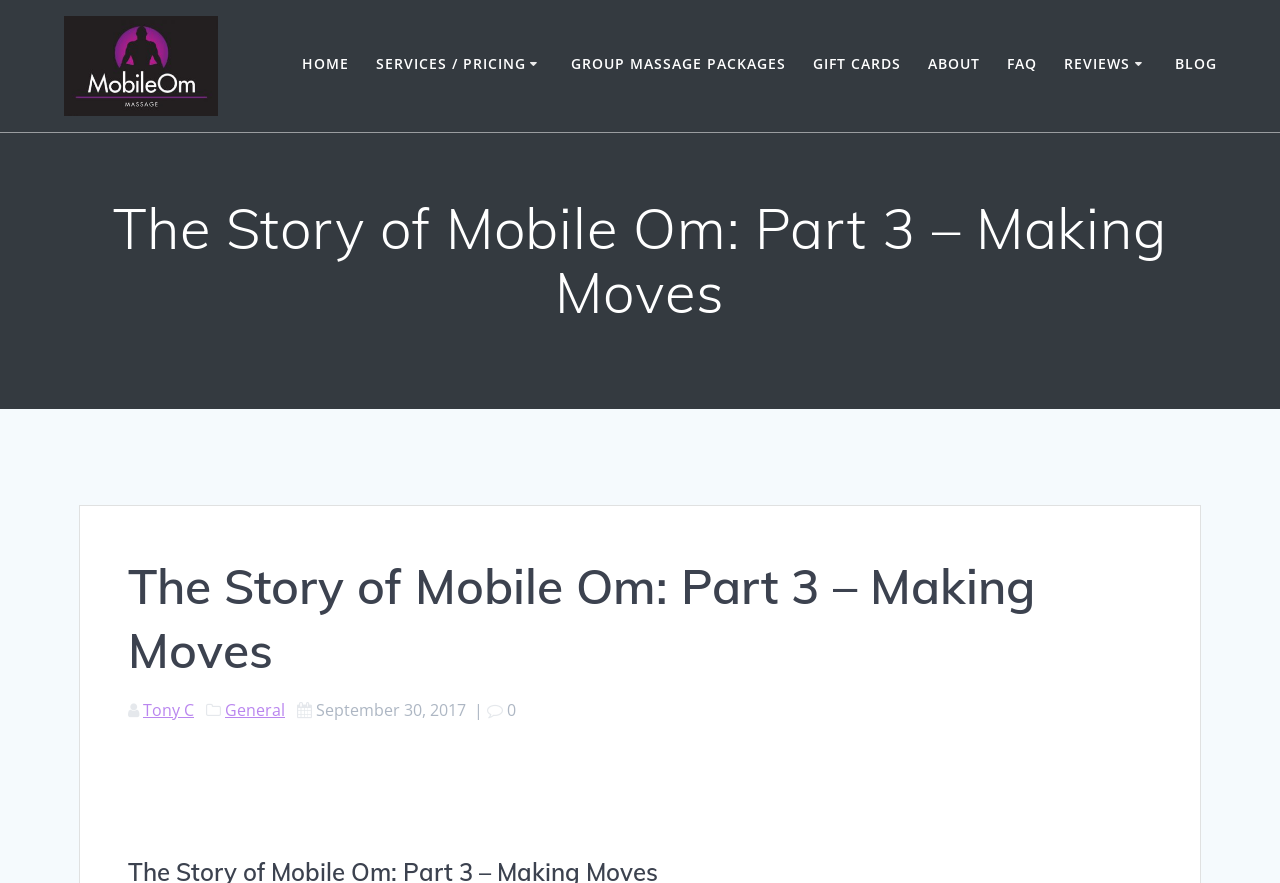Using the information in the image, could you please answer the following question in detail:
What is the name of the massage therapist?

I found the name 'Tony C' as a link on the webpage, which suggests that it is the name of the massage therapist.